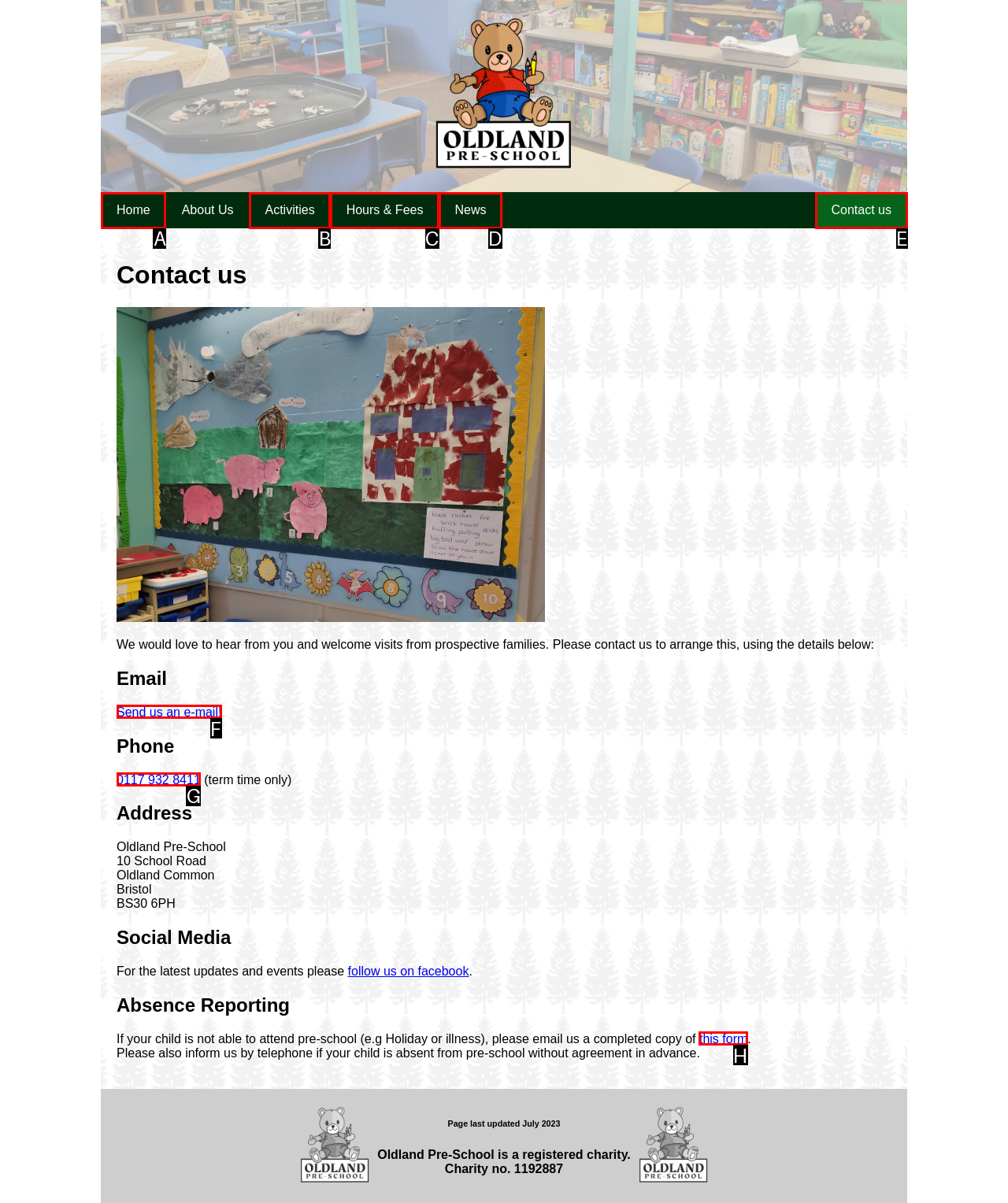Identify the correct HTML element to click to accomplish this task: Click Contact us
Respond with the letter corresponding to the correct choice.

E